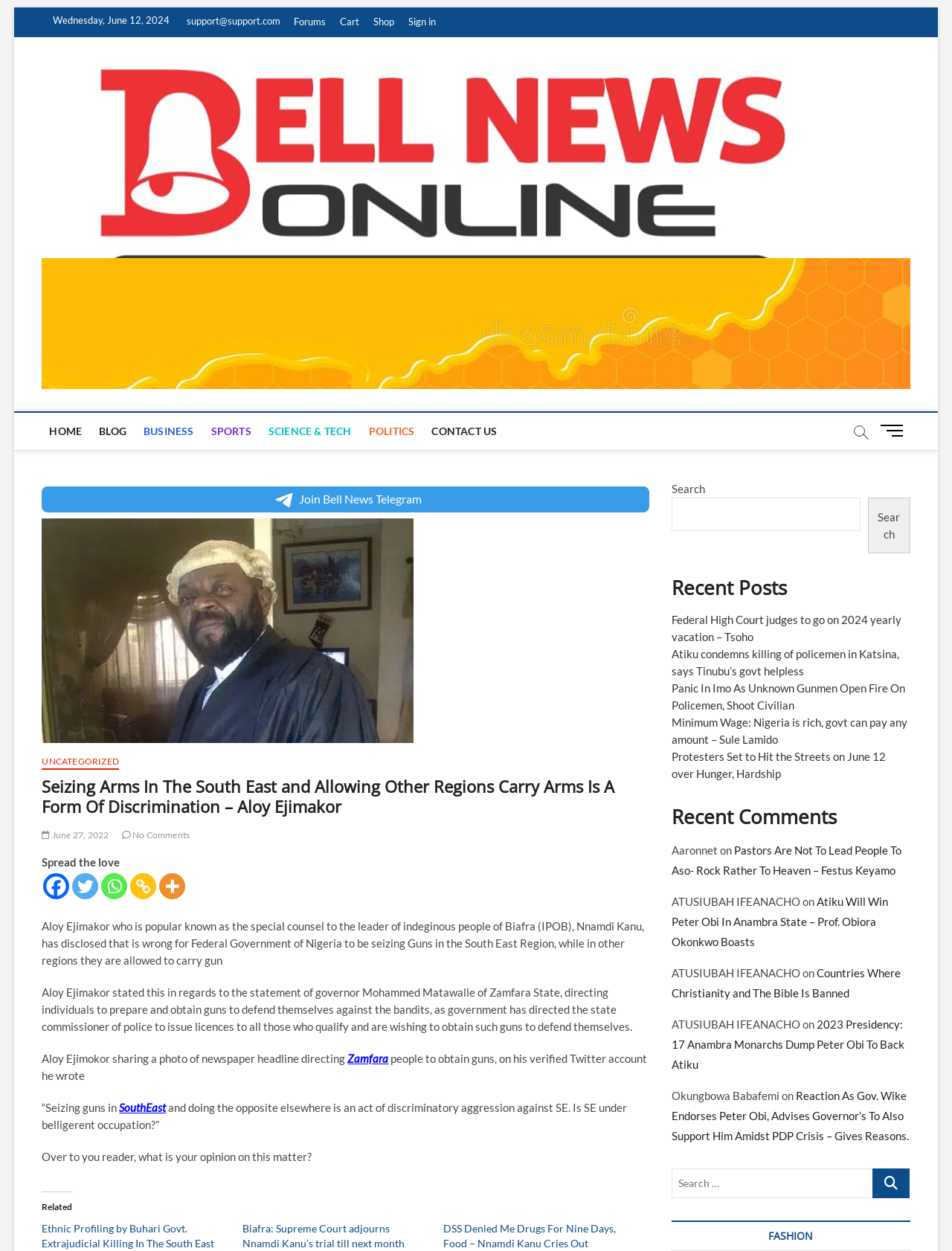Could you specify the bounding box coordinates for the clickable section to complete the following instruction: "Read the blog"?

None